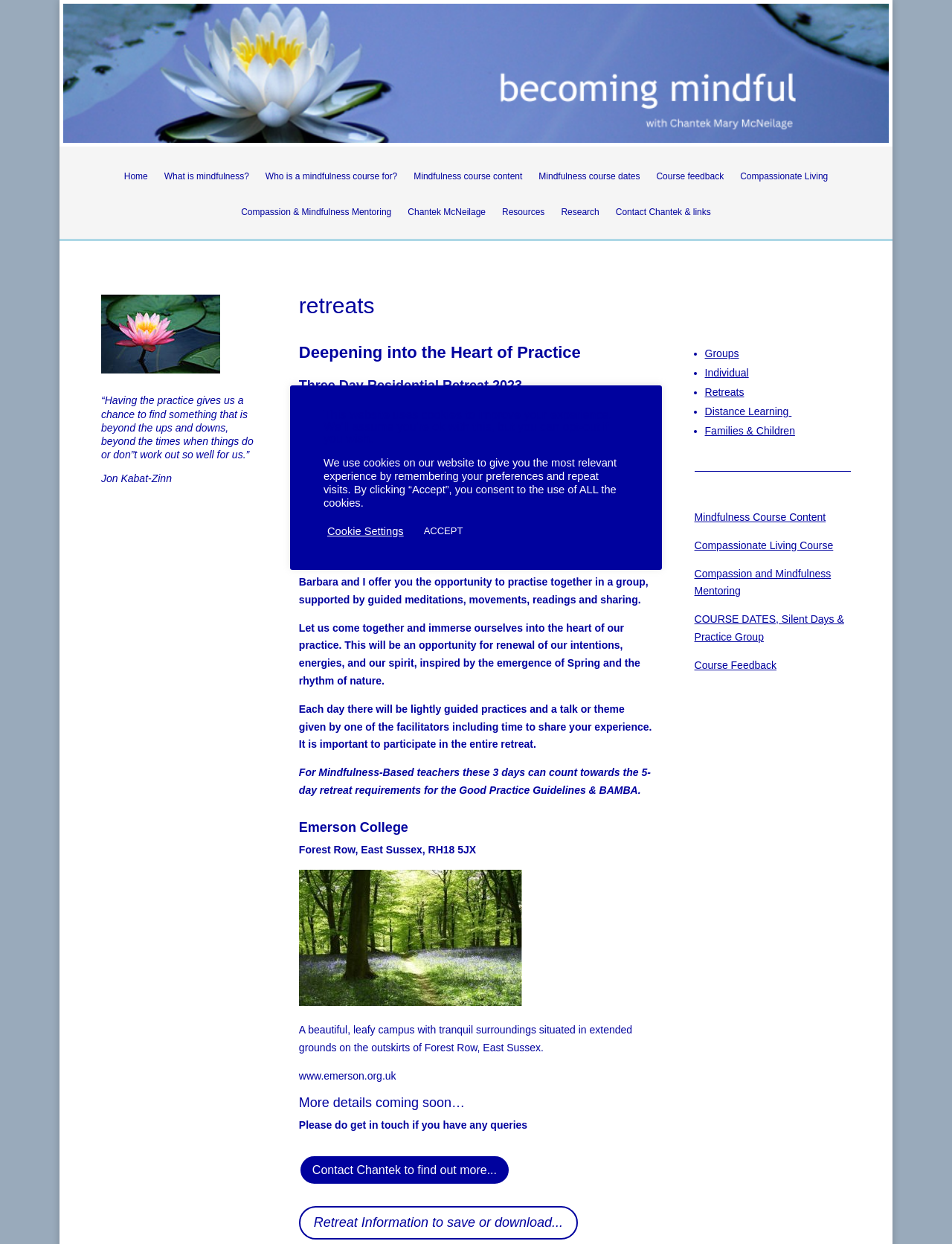Where is the retreat located?
Please answer the question as detailed as possible.

I found the answer by looking at the heading 'Emerson College' and the static text 'Forest Row, East Sussex, RH18 5JX', which indicates that the retreat is located at Emerson College in Forest Row, East Sussex.